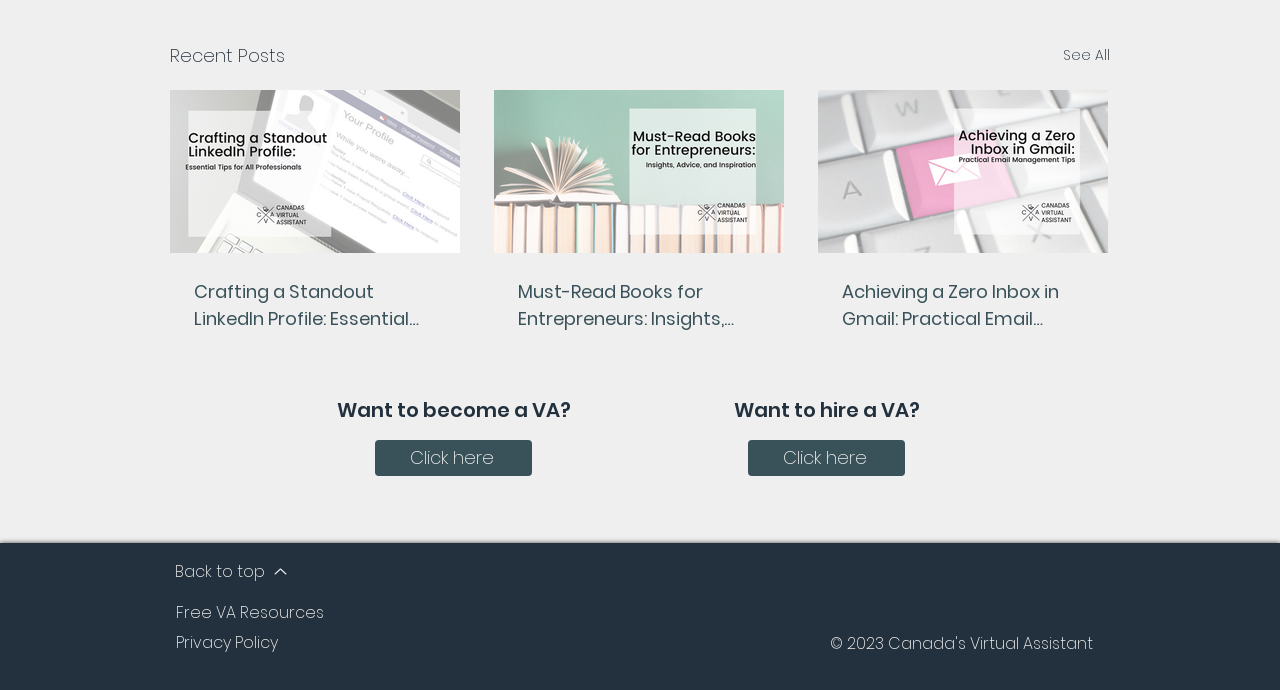Answer briefly with one word or phrase:
How many social media links are there?

3